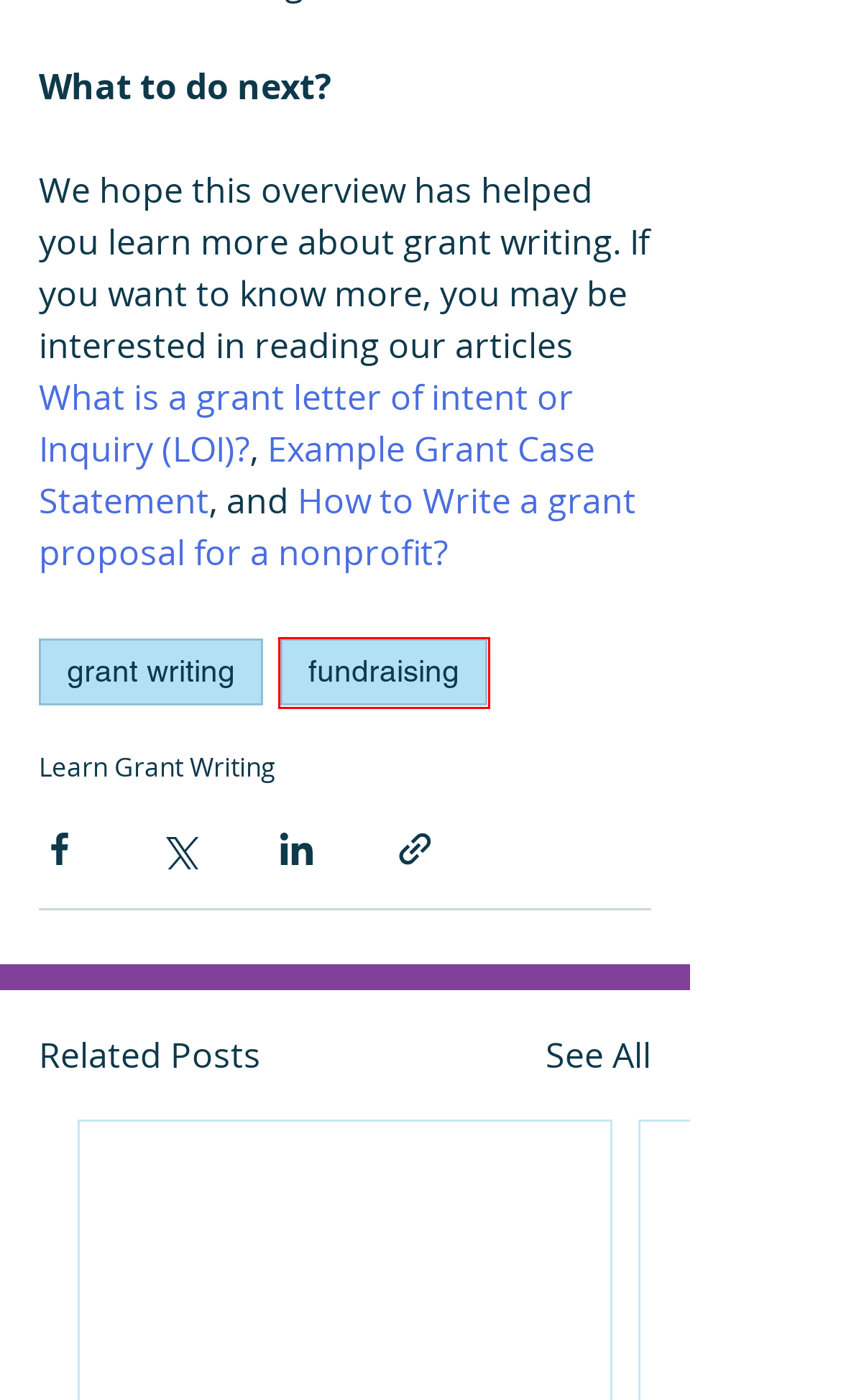Look at the given screenshot of a webpage with a red rectangle bounding box around a UI element. Pick the description that best matches the new webpage after clicking the element highlighted. The descriptions are:
A. Top 5 Reasons You Should Not Hire A Grant Writer Consultant or Freelancer
B. Learning Lab | Sidnae Global Research
C. fundraising | sidnaeglobalresearch
D. Grant for Health Centers: HRSA-24-069 Service Area Competition
E. grant writing | sidnaeglobalresearch
F. 2024 Healthcare Conferences You Should Attend
G. Learn Grant Writing
H. Example Grant Case Statement

C